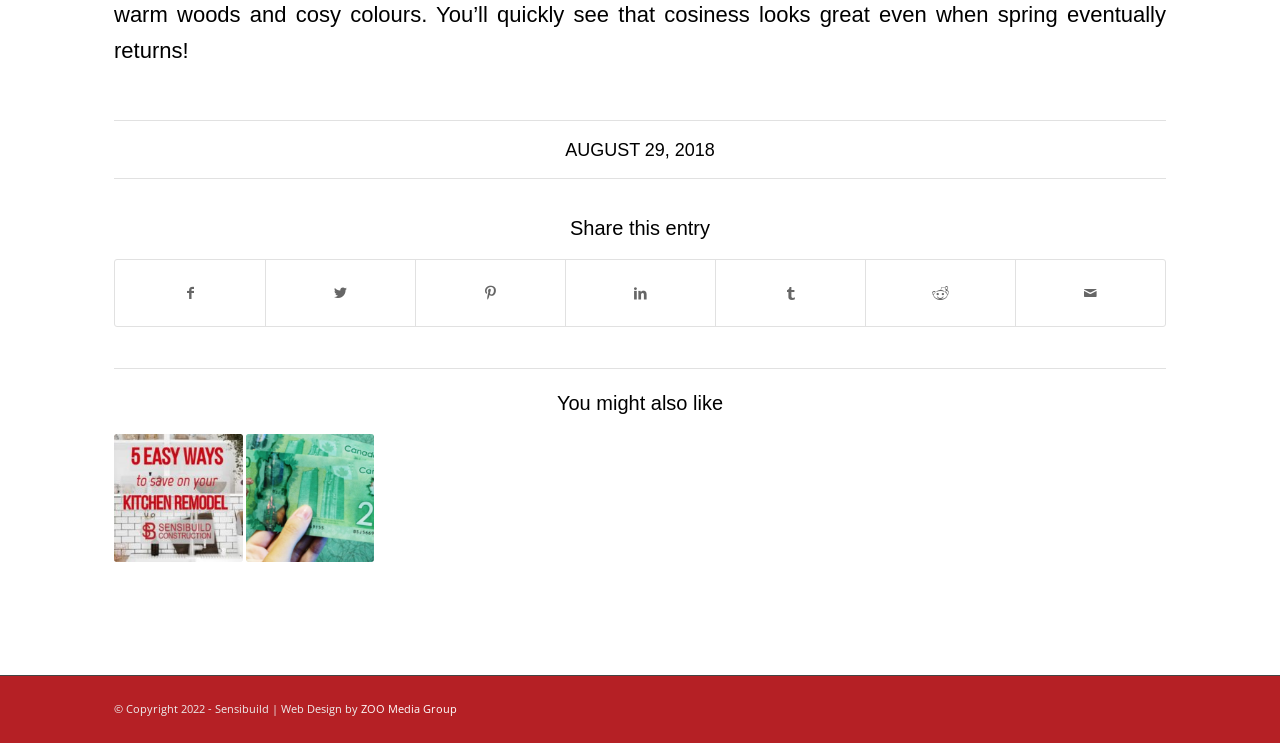Please look at the image and answer the question with a detailed explanation: What is the title of the first recommended blog post?

The first recommended blog post is titled 'kitchen remodel blog header' which is a link element located below the 'You might also like' heading.